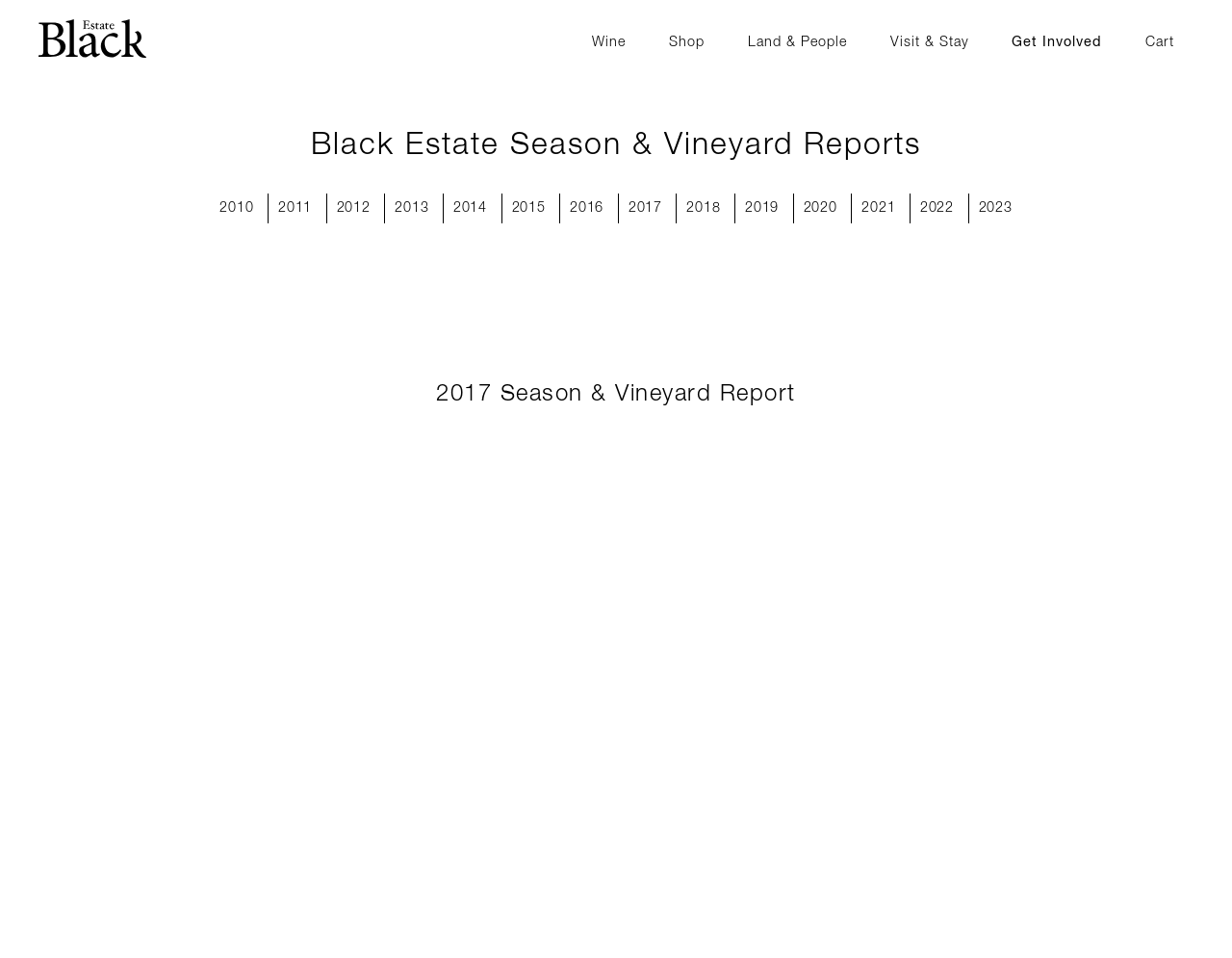Identify the bounding box coordinates of the specific part of the webpage to click to complete this instruction: "go to Wine page".

[0.481, 0.034, 0.508, 0.056]